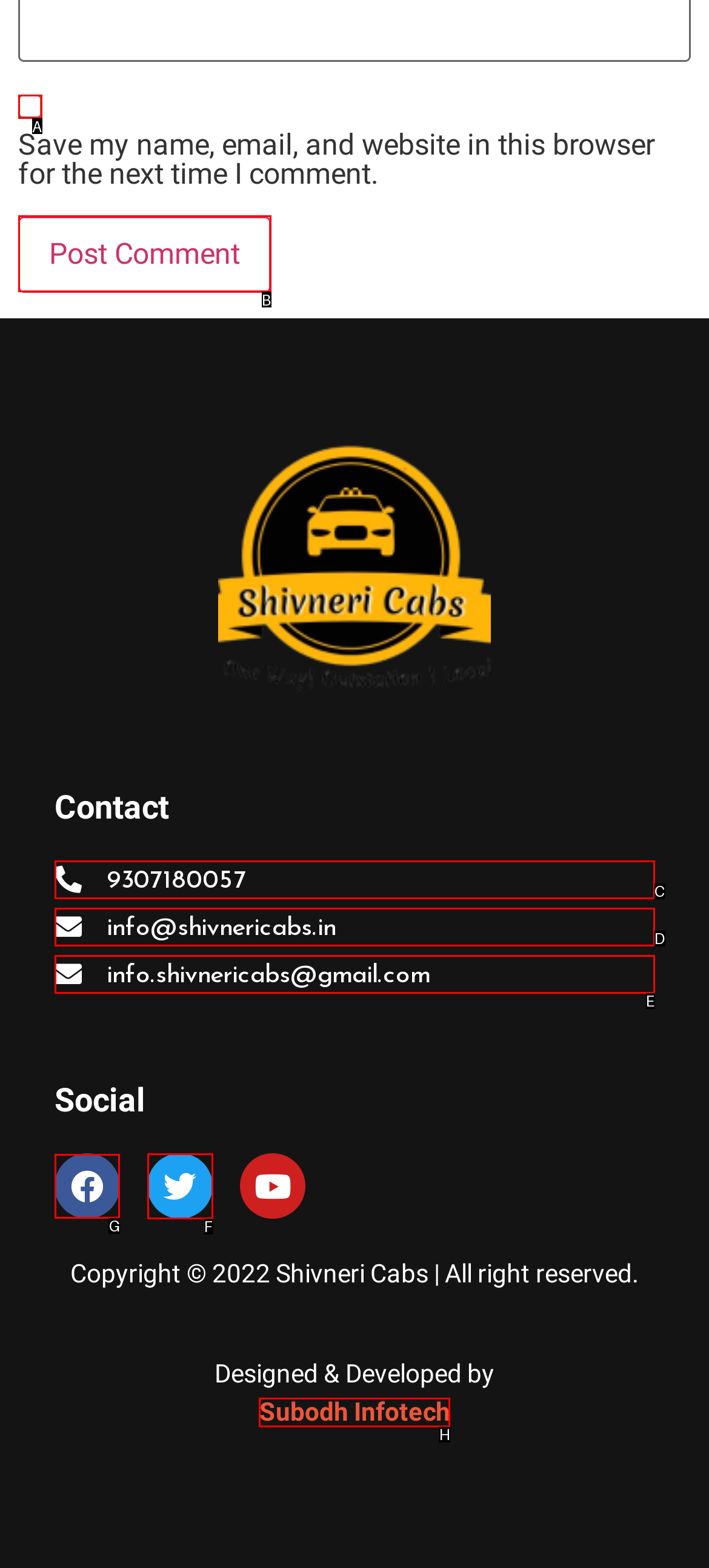Tell me which letter corresponds to the UI element that will allow you to Visit the Facebook page. Answer with the letter directly.

G